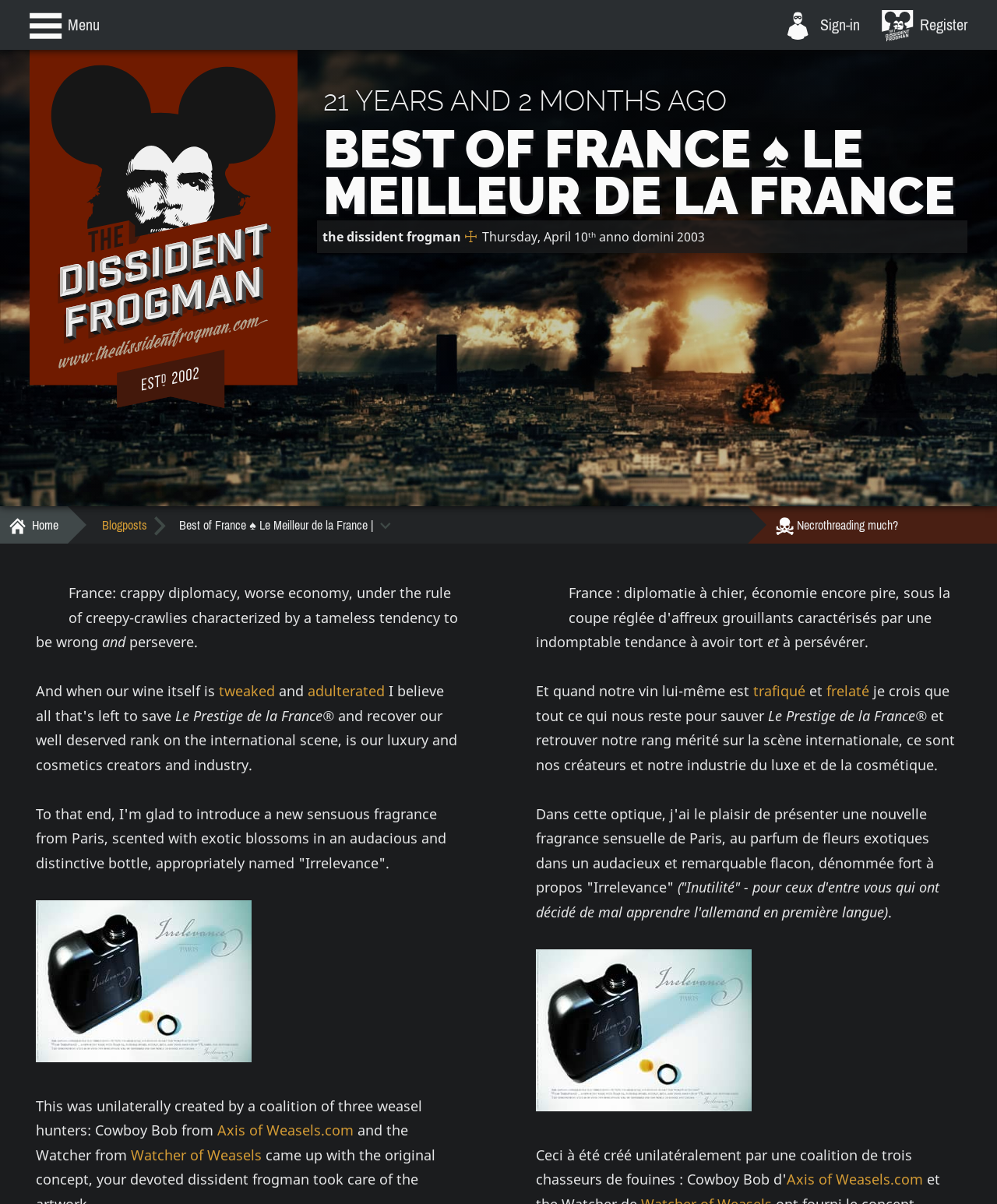Extract the primary headline from the webpage and present its text.

the dissident frogman